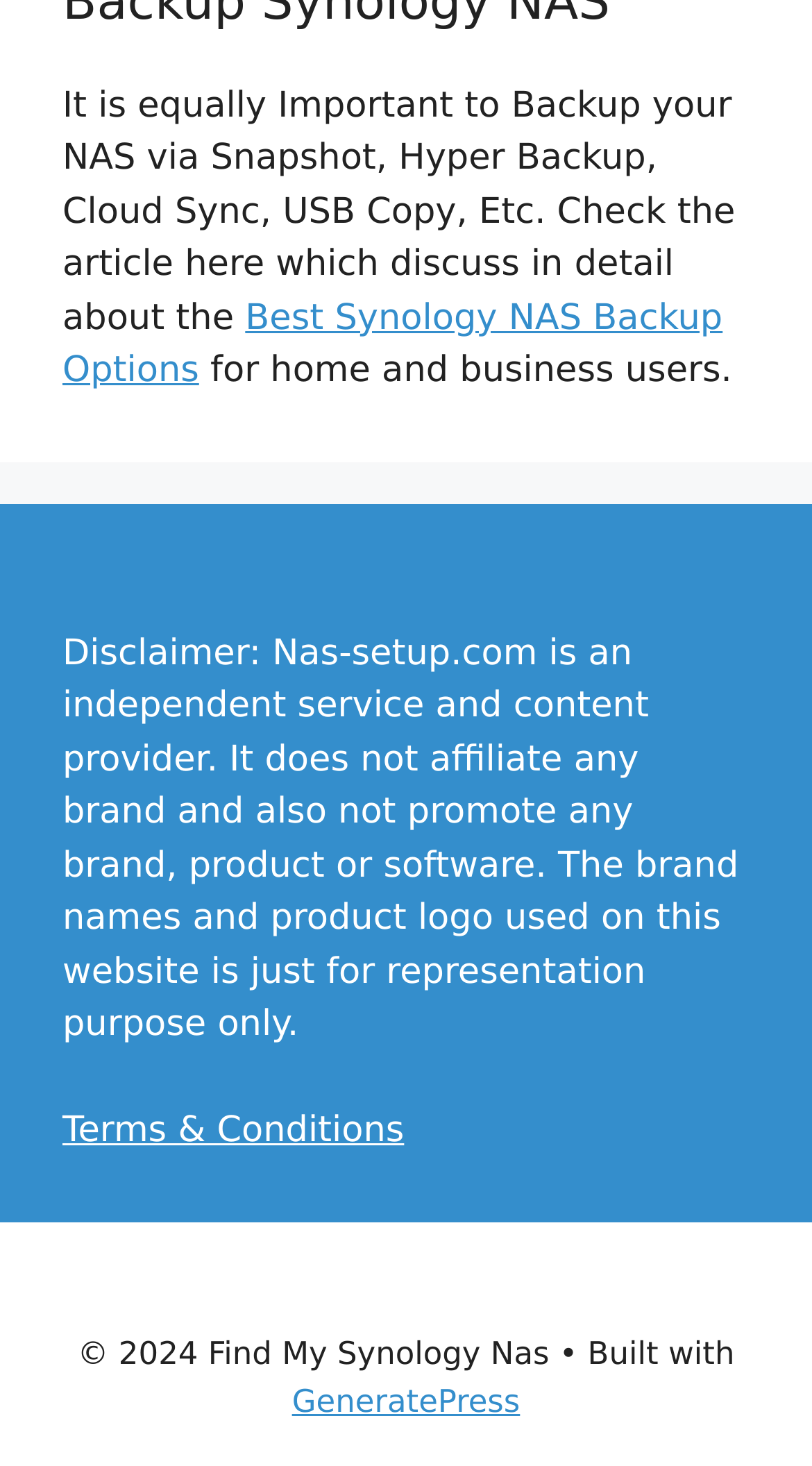What is the copyright year of the website?
Examine the screenshot and reply with a single word or phrase.

2024